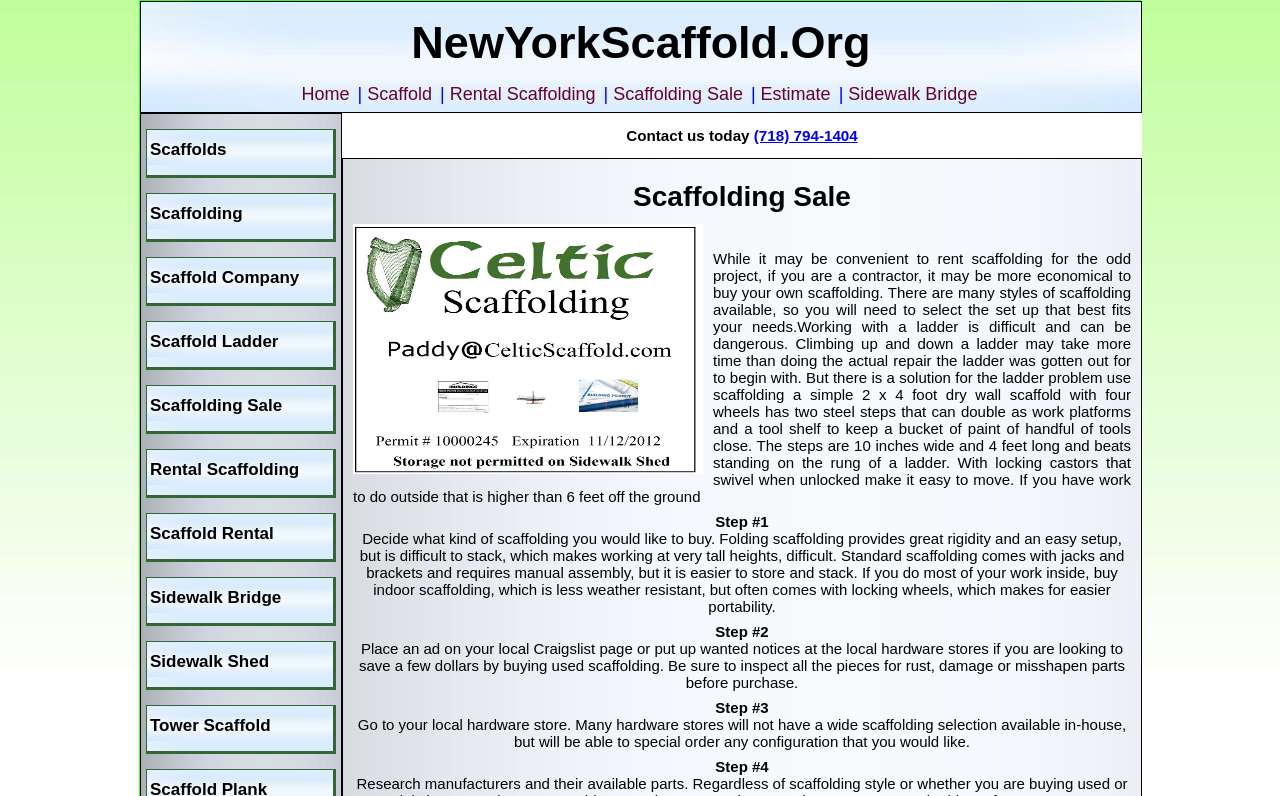Provide your answer to the question using just one word or phrase: What type of scaffolding is suitable for indoor use?

Indoor scaffolding